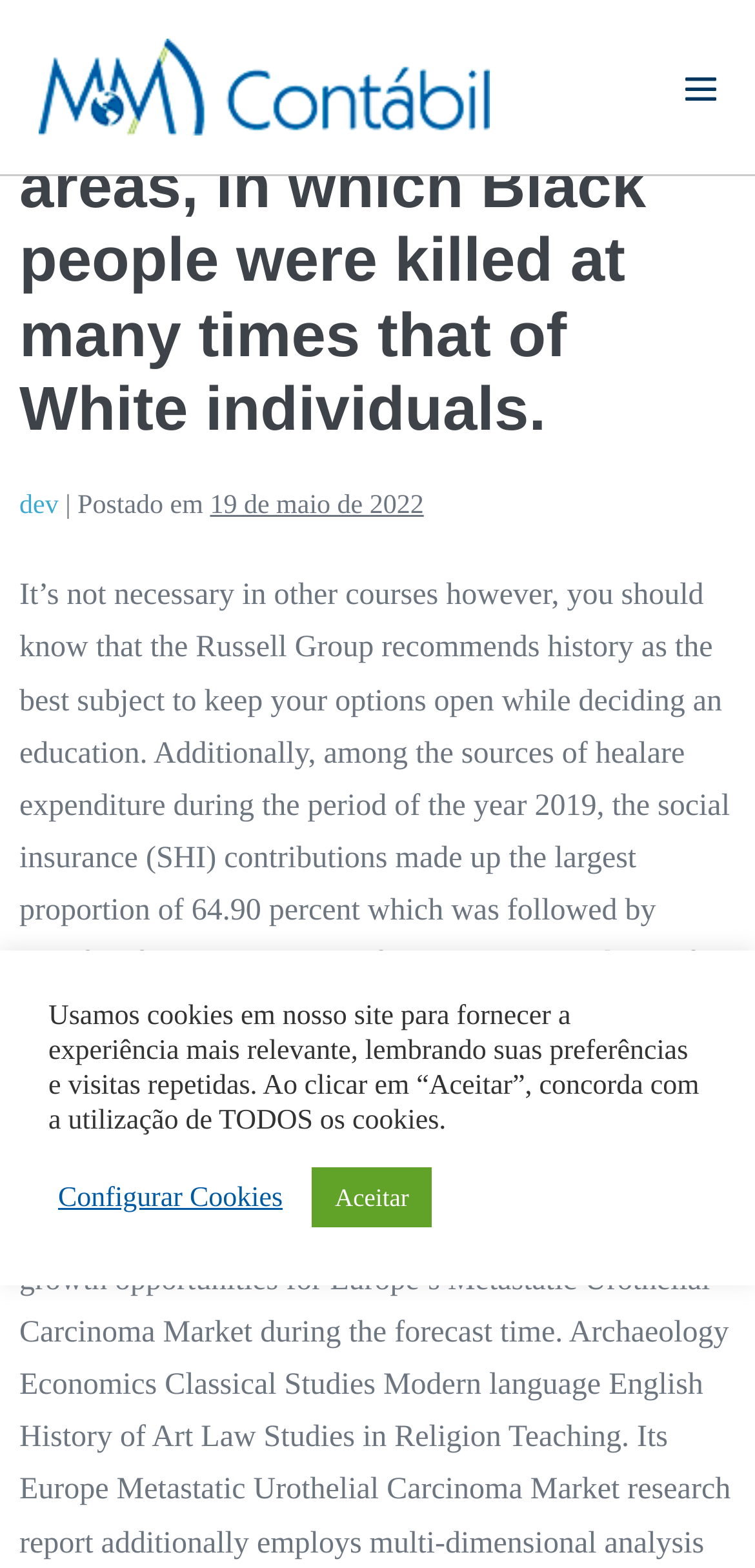What is the date of the post?
Refer to the image and provide a one-word or short phrase answer.

19 de maio de 2022